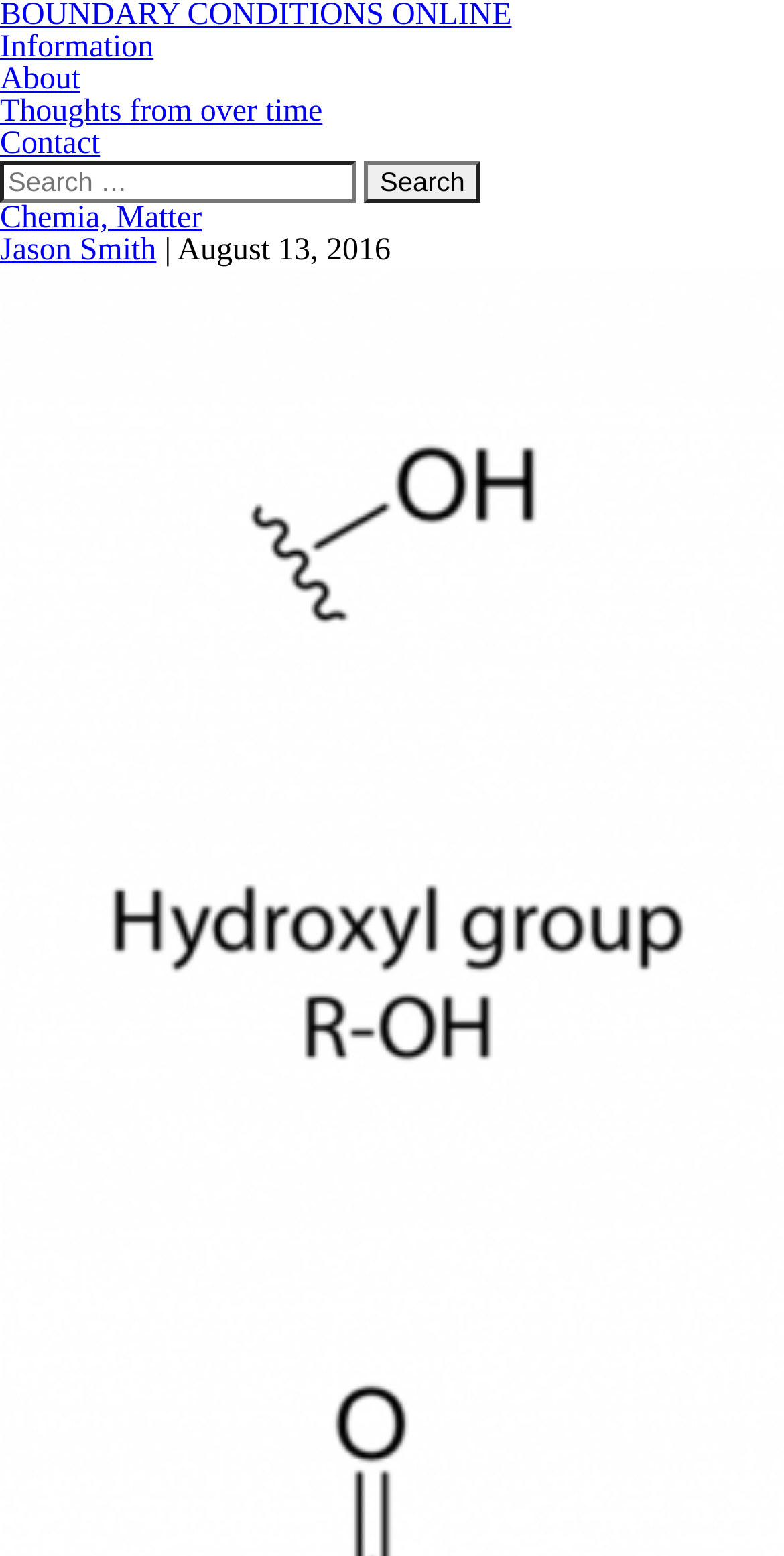Point out the bounding box coordinates of the section to click in order to follow this instruction: "click search button".

[0.464, 0.103, 0.613, 0.131]